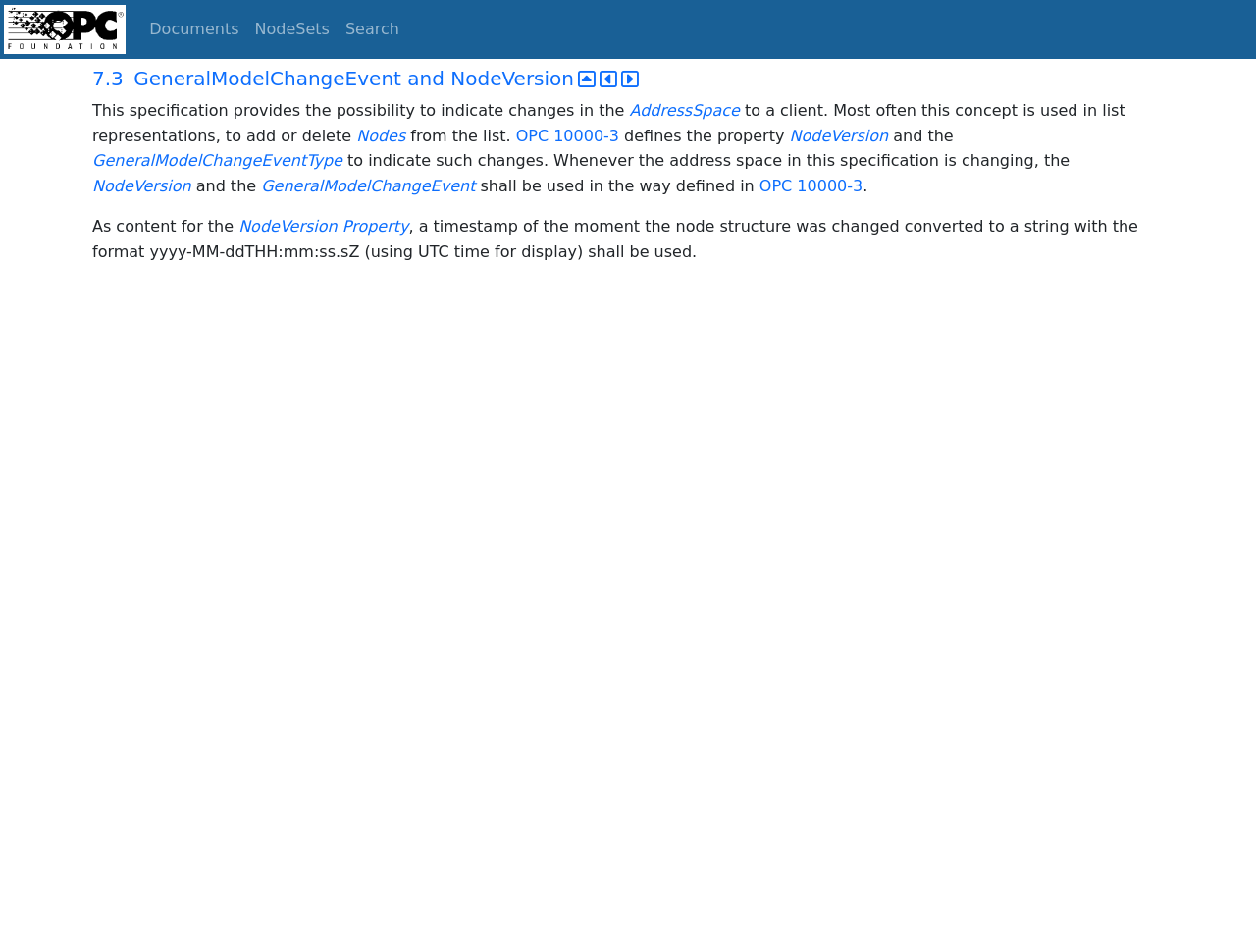Please determine the bounding box coordinates, formatted as (top-left x, top-left y, bottom-right x, bottom-right y), with all values as floating point numbers between 0 and 1. Identify the bounding box of the region described as: 7.3 GeneralModelChangeEvent and NodeVersion

[0.073, 0.07, 0.457, 0.095]